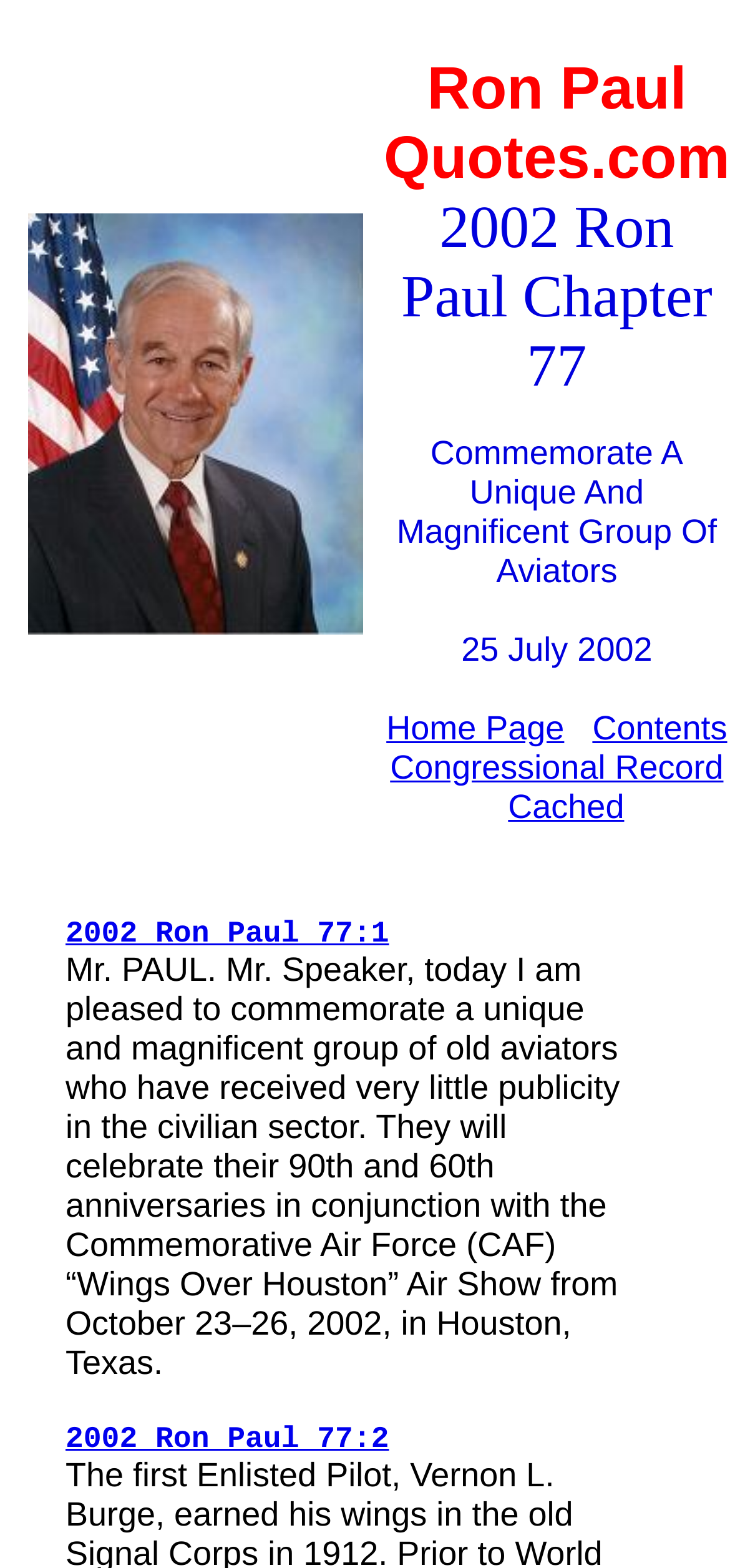Using the element description 2002 Ron Paul 77:2, predict the bounding box coordinates for the UI element. Provide the coordinates in (top-left x, top-left y, bottom-right x, bottom-right y) format with values ranging from 0 to 1.

[0.09, 0.907, 0.533, 0.929]